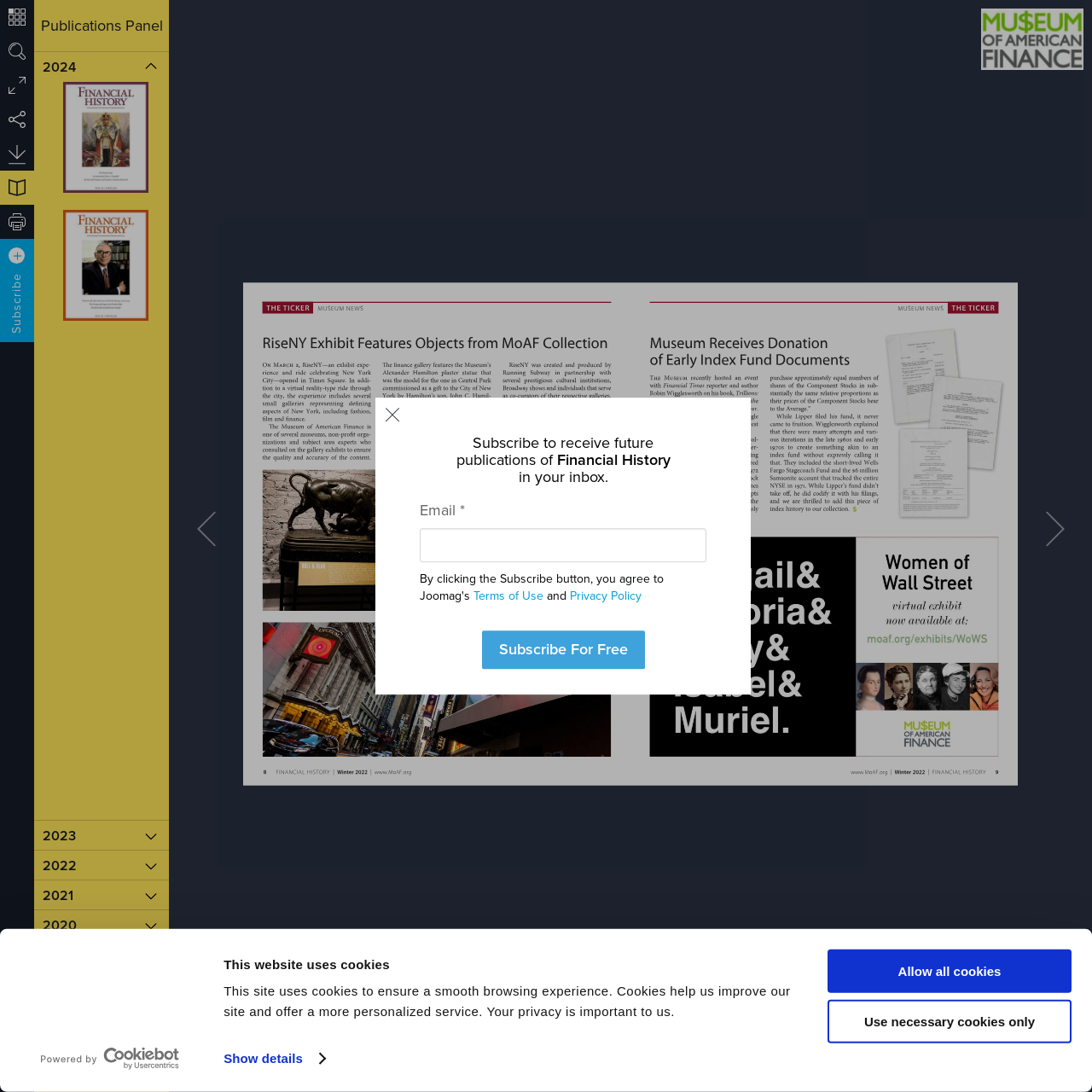Determine the bounding box coordinates for the region that must be clicked to execute the following instruction: "Click the 'Subscribe' button".

[0.007, 0.25, 0.023, 0.305]